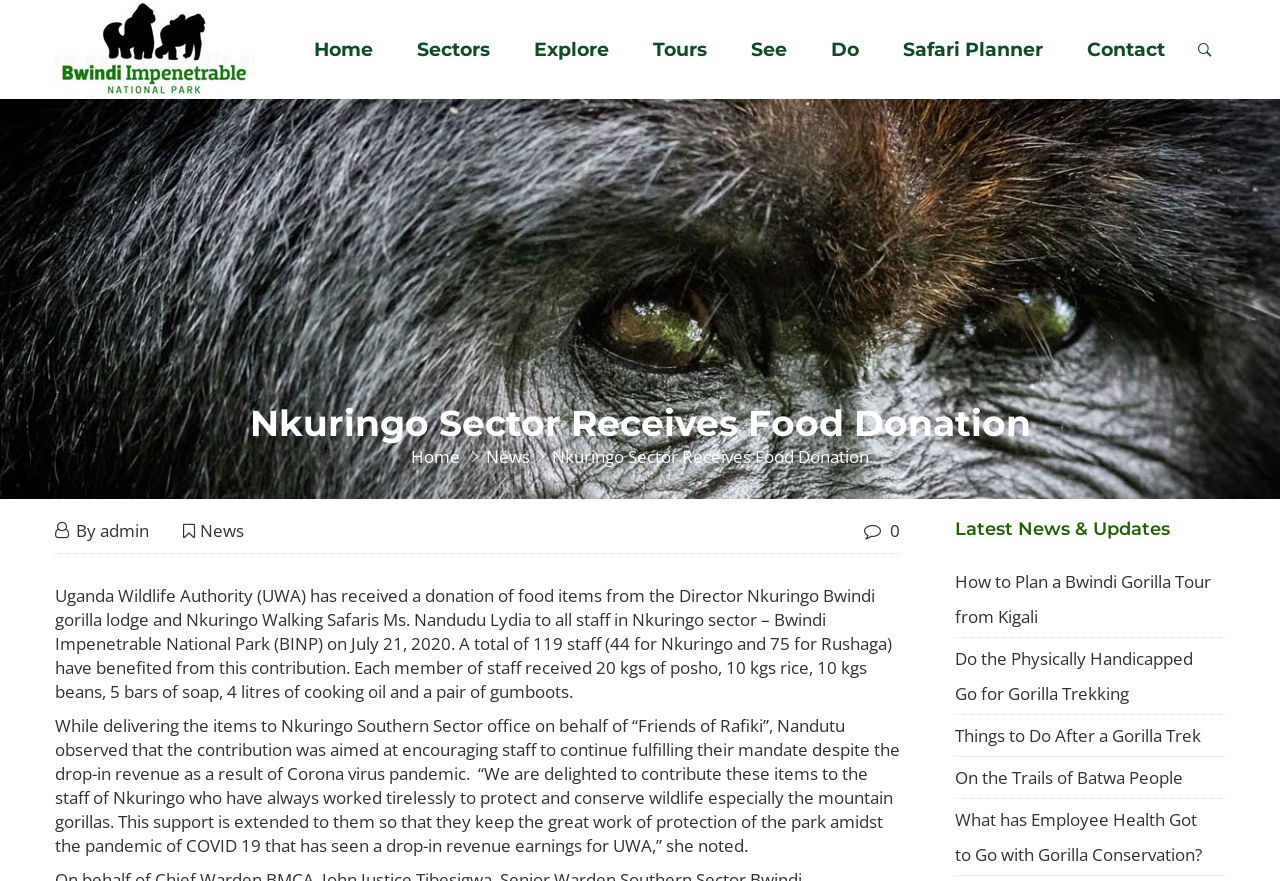Determine the bounding box coordinates for the area you should click to complete the following instruction: "Read the latest news and updates".

[0.746, 0.589, 0.957, 0.614]